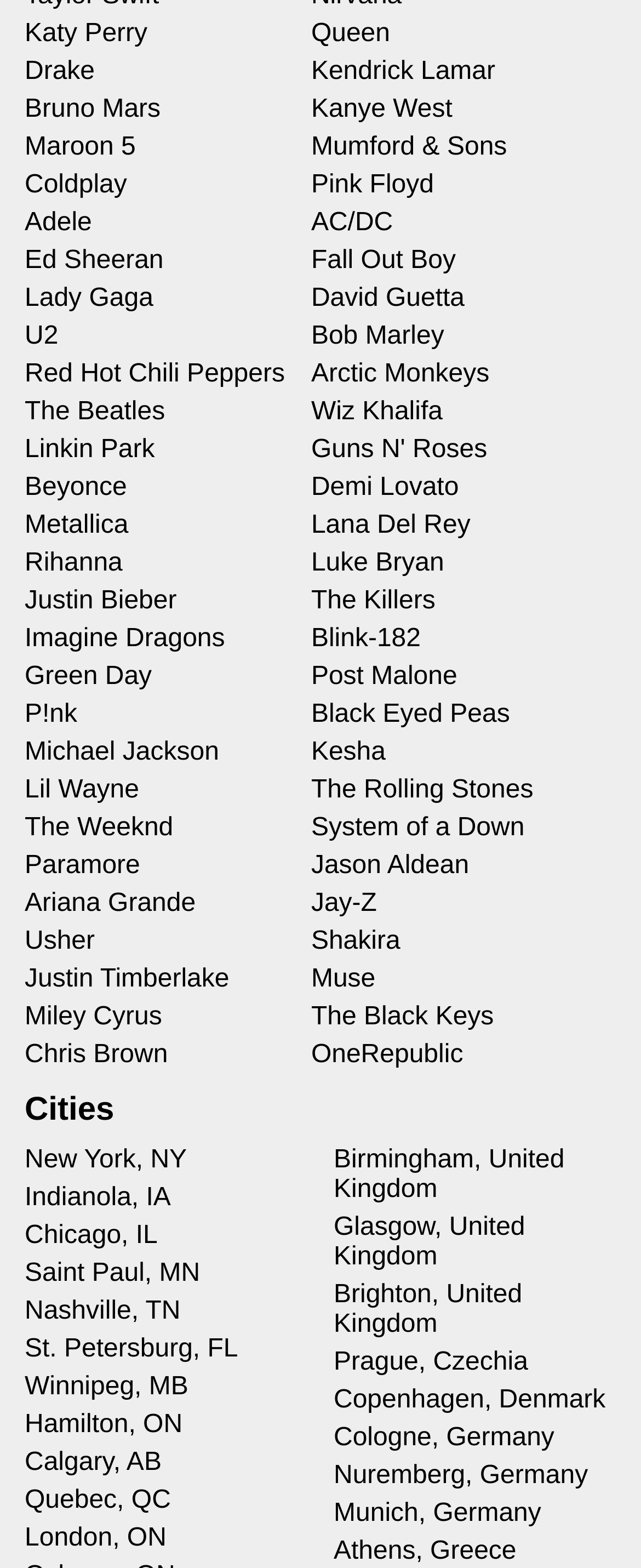Kindly determine the bounding box coordinates of the area that needs to be clicked to fulfill this instruction: "Explore Queen".

[0.485, 0.013, 0.609, 0.032]